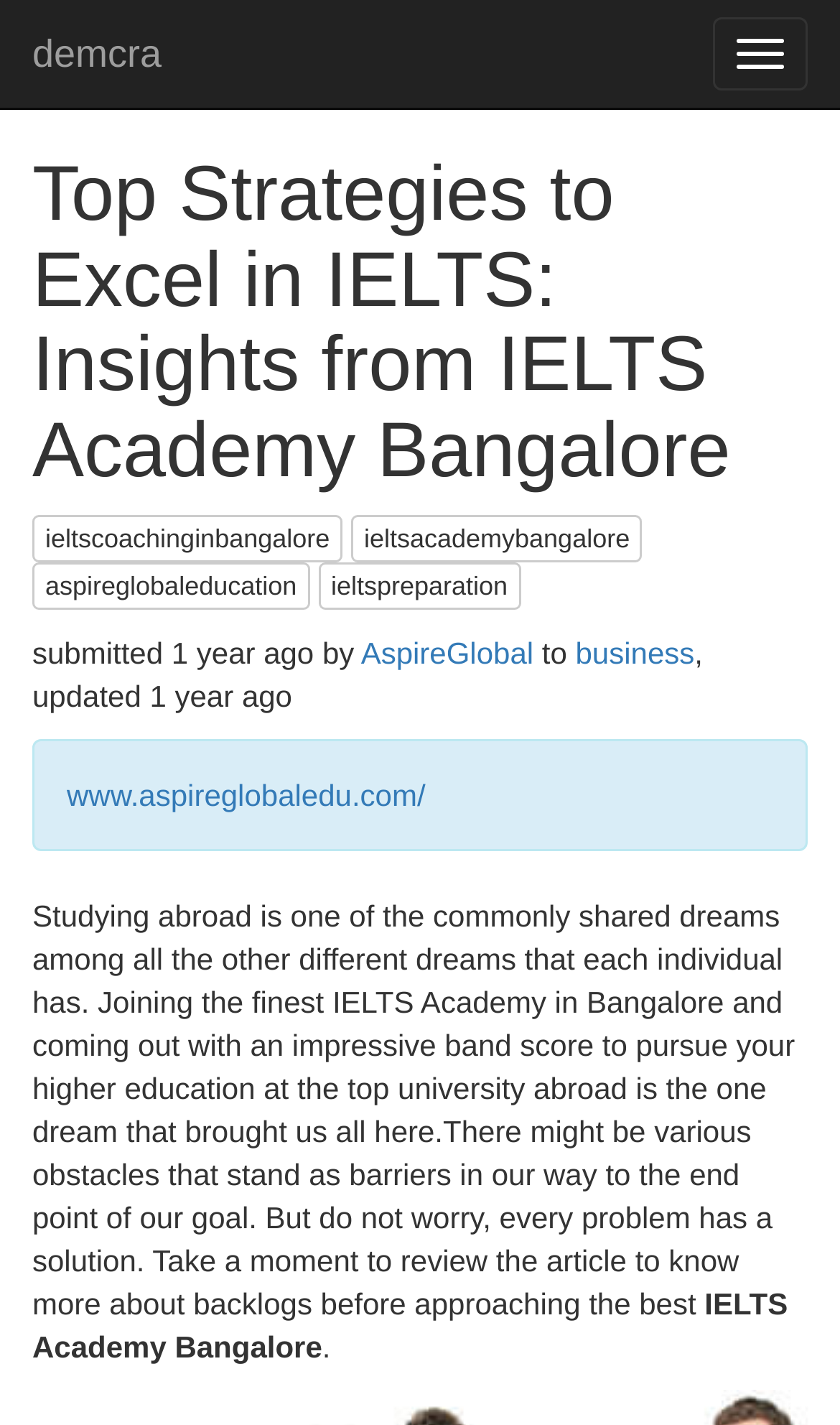Please indicate the bounding box coordinates for the clickable area to complete the following task: "Click the Toggle navigation button". The coordinates should be specified as four float numbers between 0 and 1, i.e., [left, top, right, bottom].

[0.849, 0.012, 0.962, 0.064]